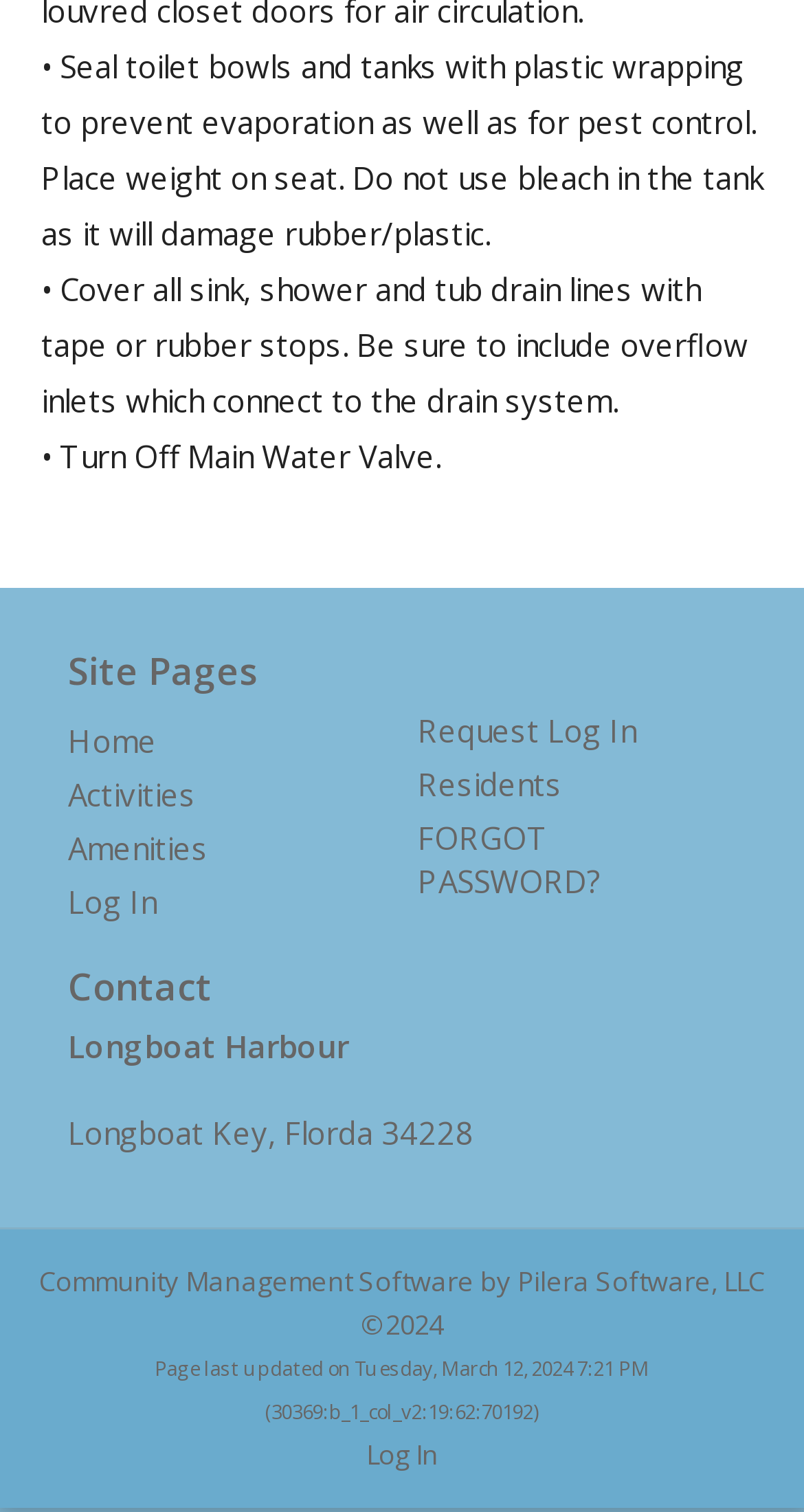Give a one-word or short phrase answer to this question: 
What is the last updated time of the webpage?

Tuesday, March 12, 2024 7:21 PM